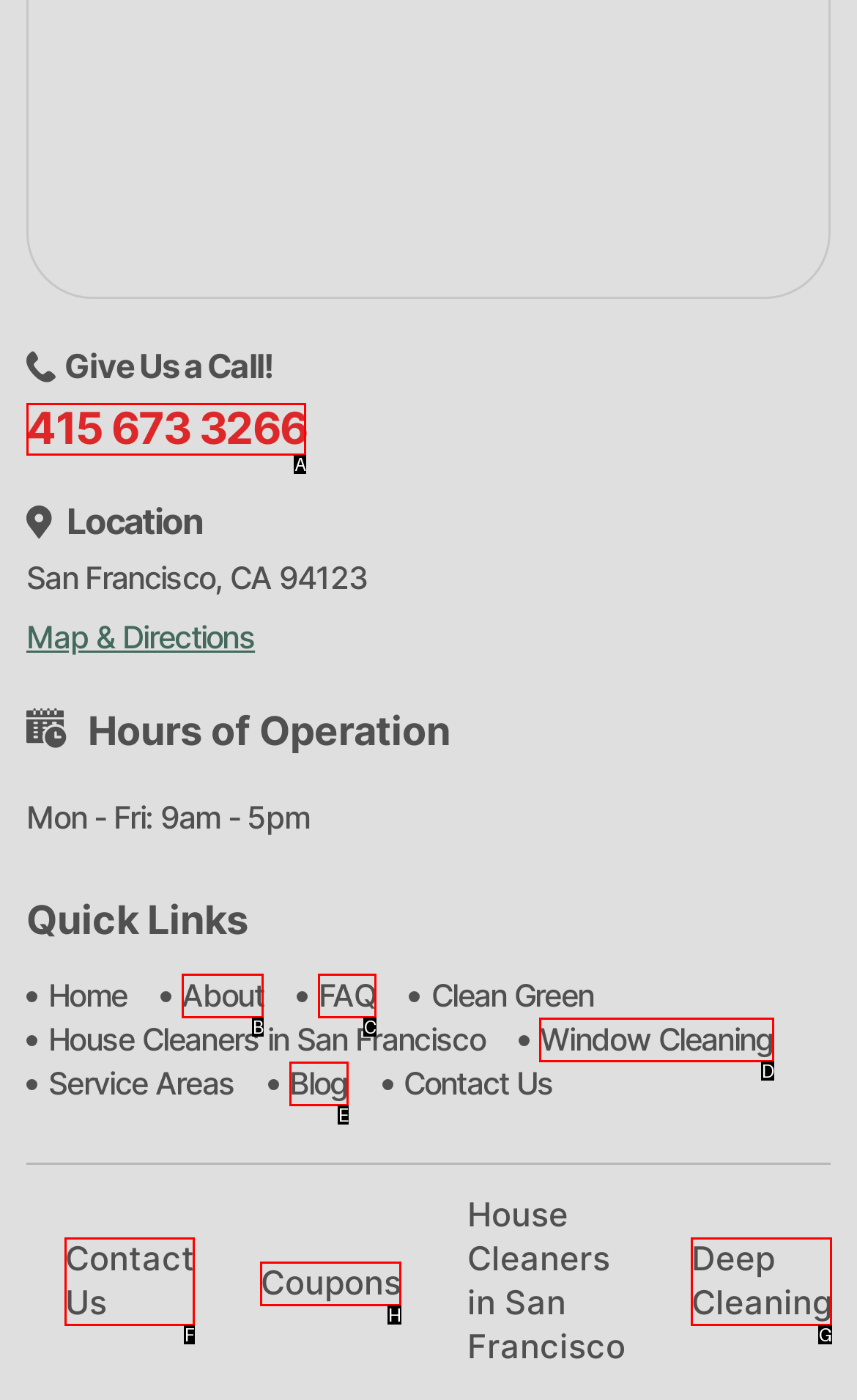To complete the task: Call the phone number, which option should I click? Answer with the appropriate letter from the provided choices.

A